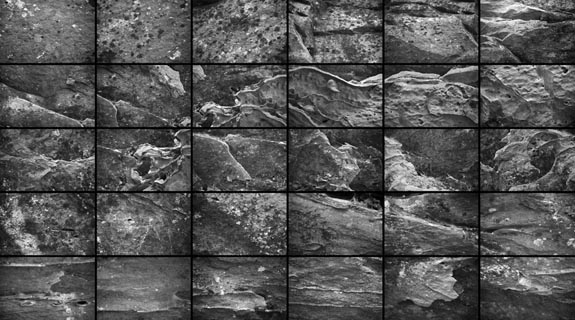What is the primary color scheme of the photographs?
Please respond to the question thoroughly and include all relevant details.

The caption states that the photographs capture the essence and diversity of the natural landscape in stunning monochrome, indicating that the primary color scheme of the photographs is black and white.